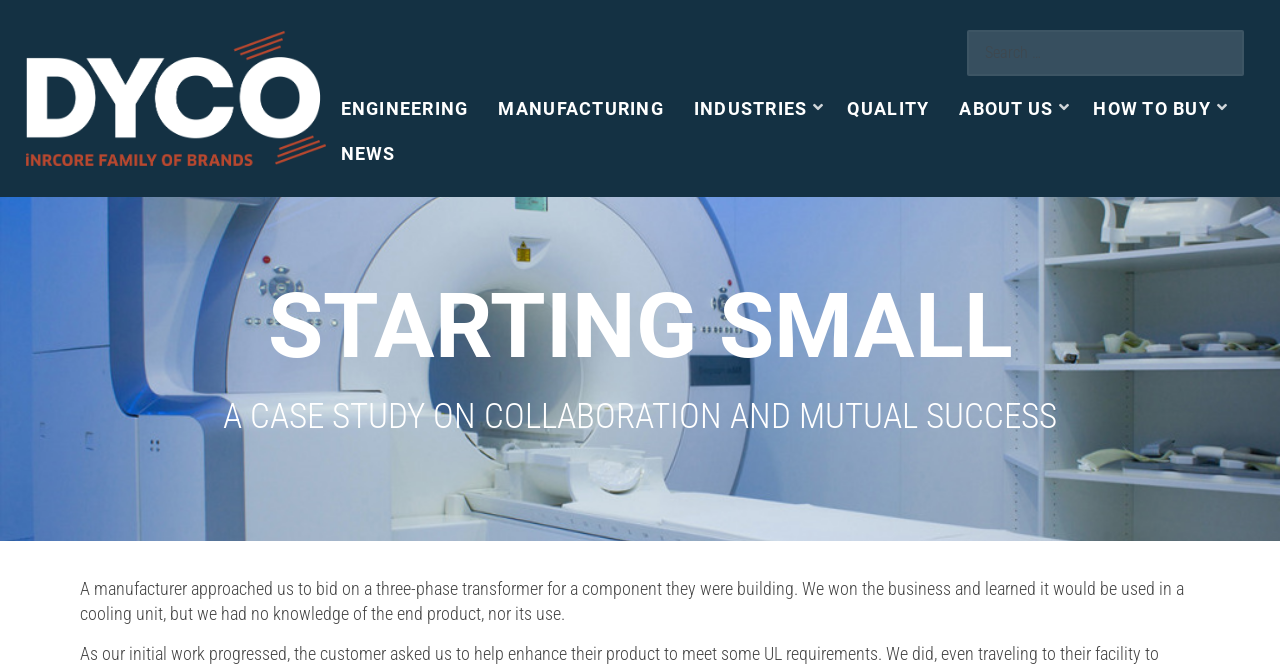Determine the bounding box coordinates of the clickable element to complete this instruction: "visit the ABOUT US page". Provide the coordinates in the format of four float numbers between 0 and 1, [left, top, right, bottom].

[0.738, 0.129, 0.842, 0.197]